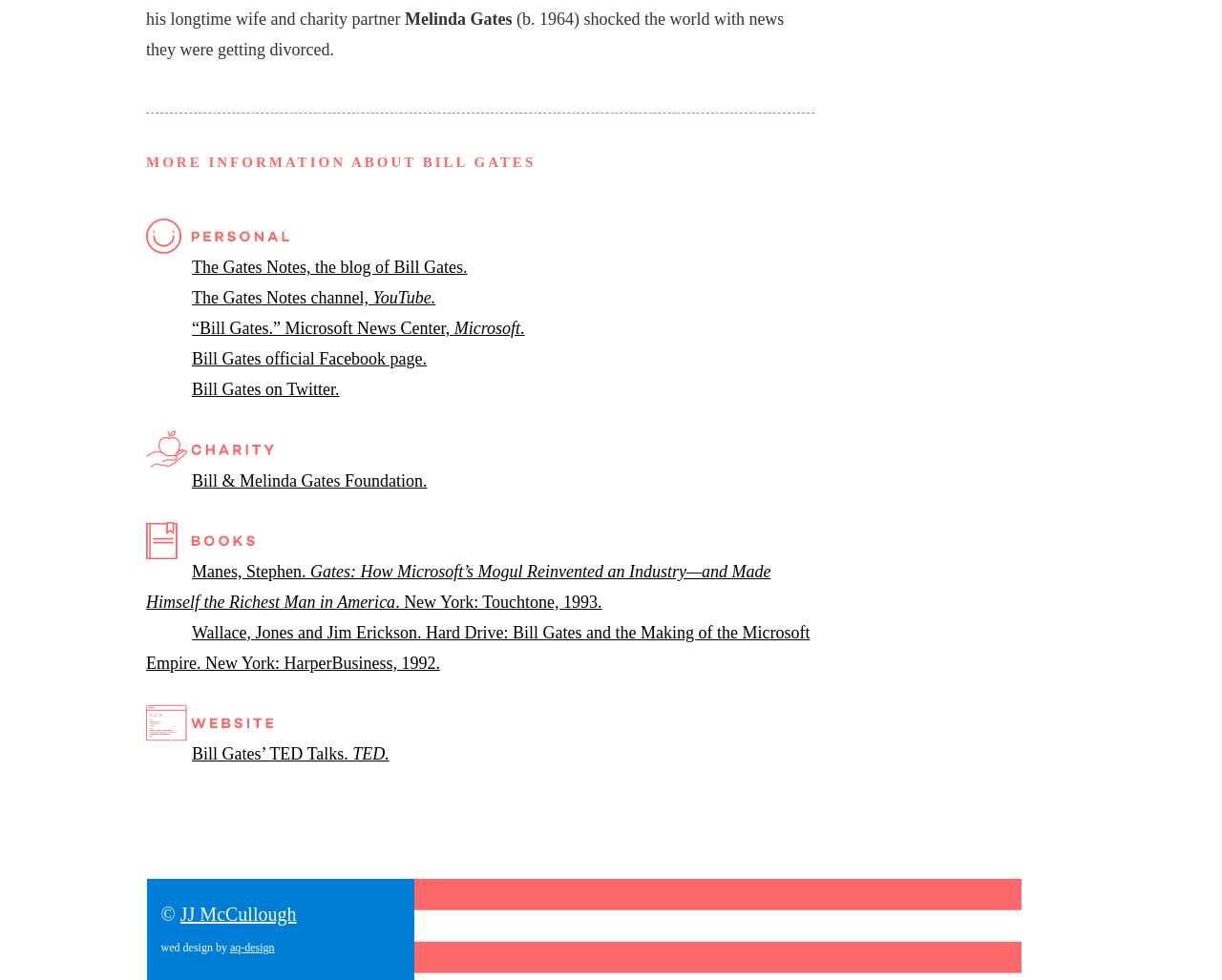Given the element description: "aq-design", predict the bounding box coordinates of this UI element. The coordinates must be four float numbers between 0 and 1, given as [left, top, right, bottom].

[0.188, 0.96, 0.225, 0.974]